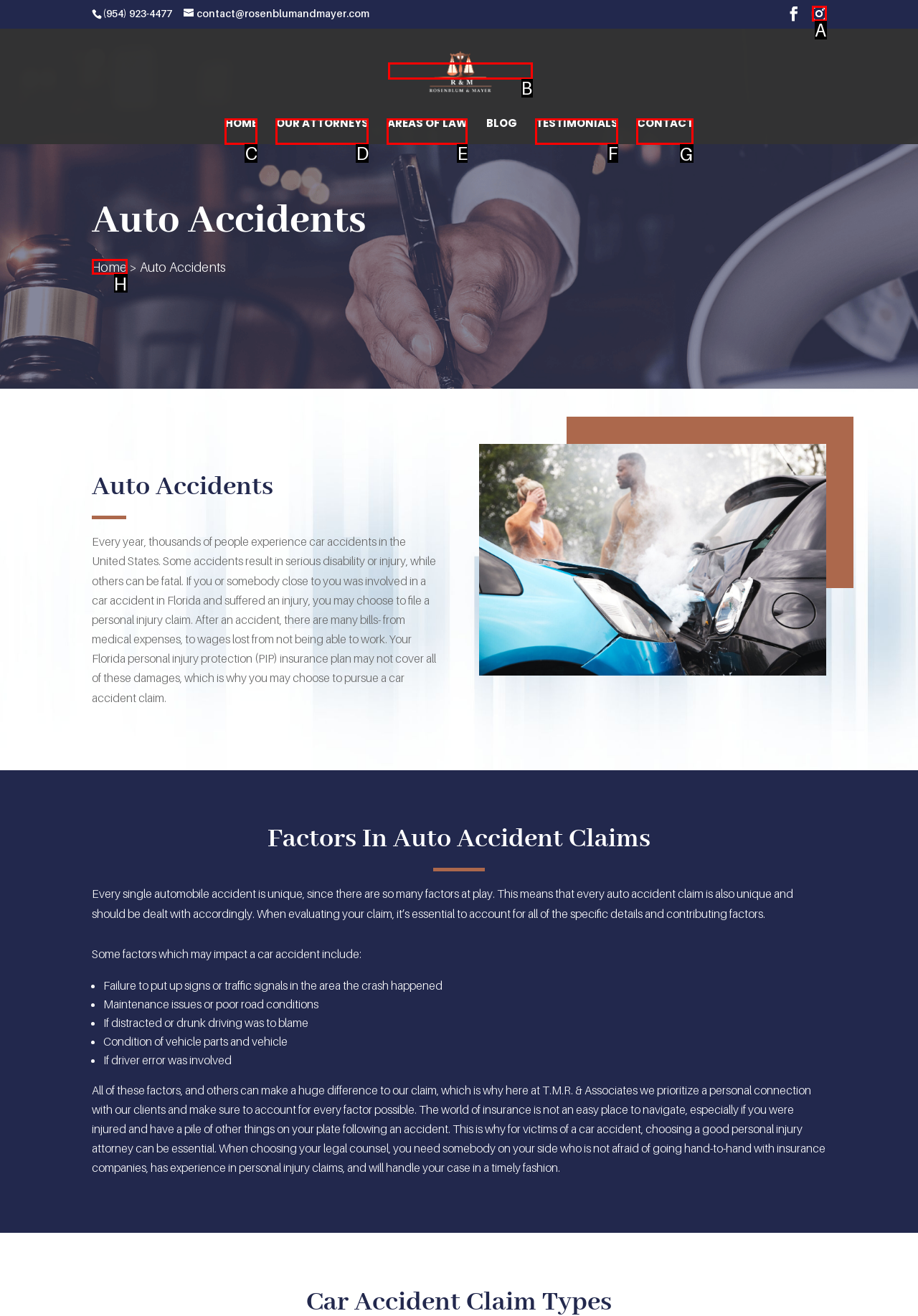Identify which lettered option completes the task: Contact the law firm. Provide the letter of the correct choice.

G